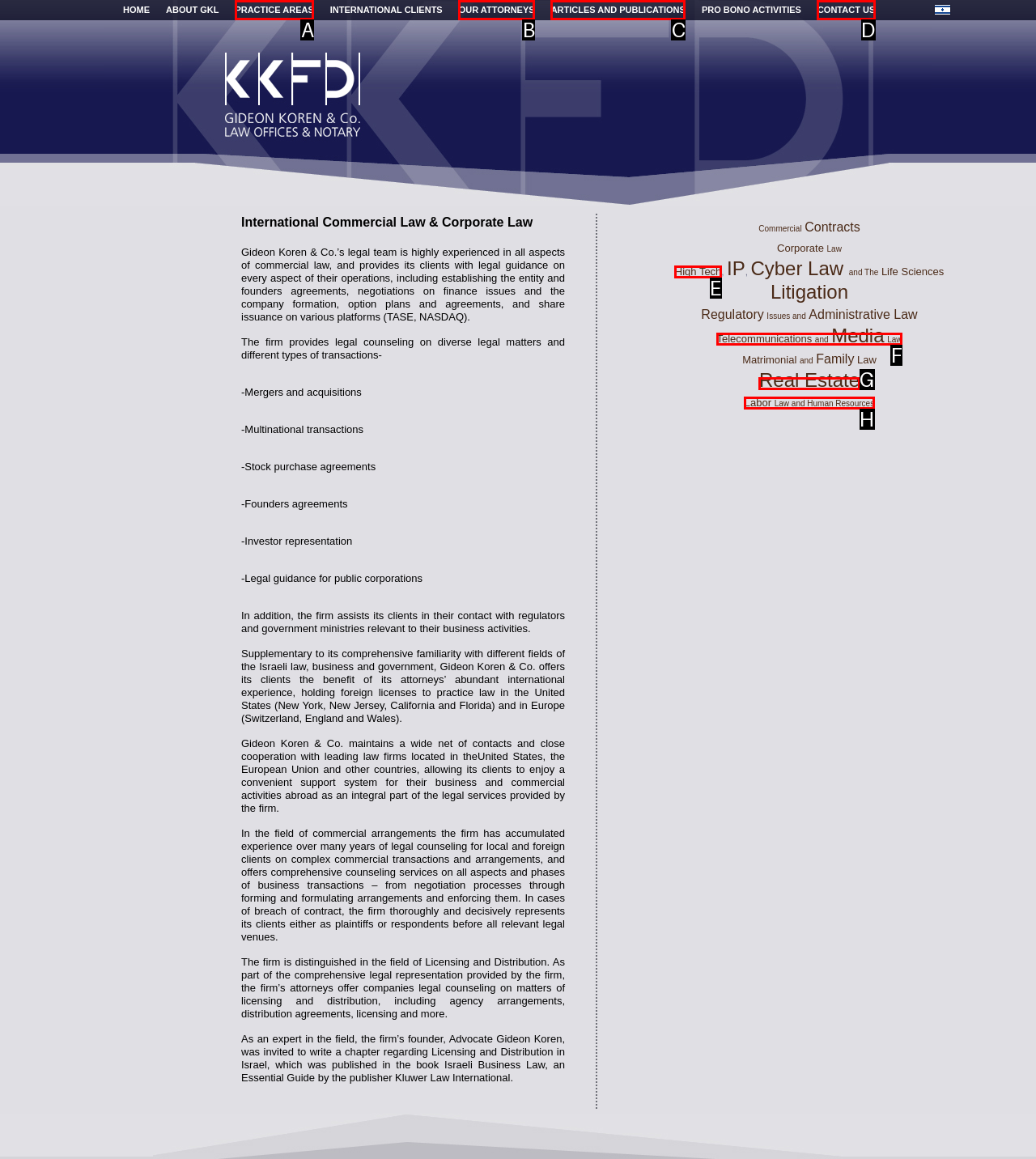Select the correct option from the given choices to perform this task: Click PRACTICE AREAS. Provide the letter of that option.

A